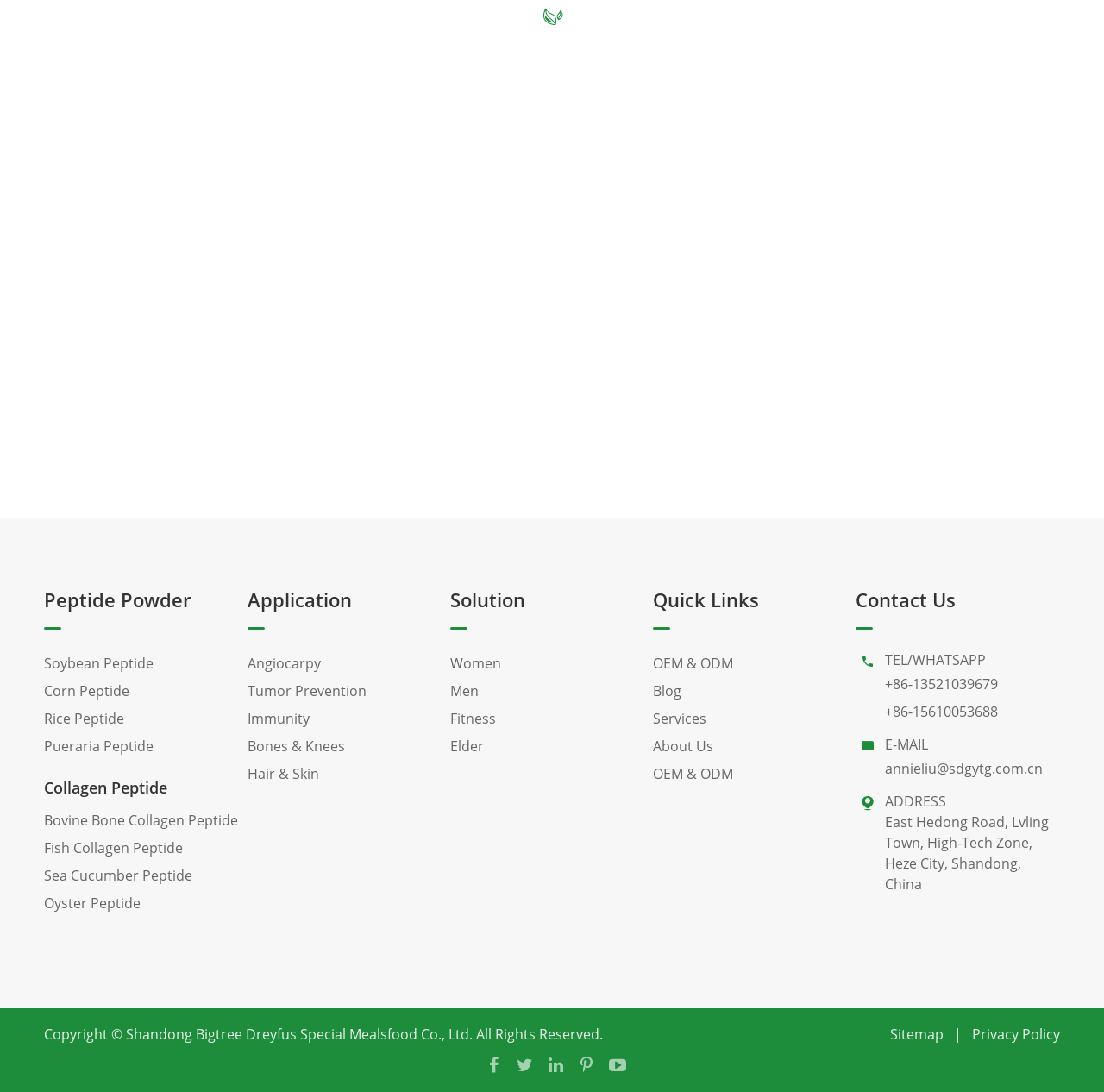What is the address of Shandong Bigtree Dreyfus Special Mealsfood Co., Ltd.?
Provide a concise answer using a single word or phrase based on the image.

East Hedong Road, Lvling Town, High-Tech Zone, Heze City, Shandong, China